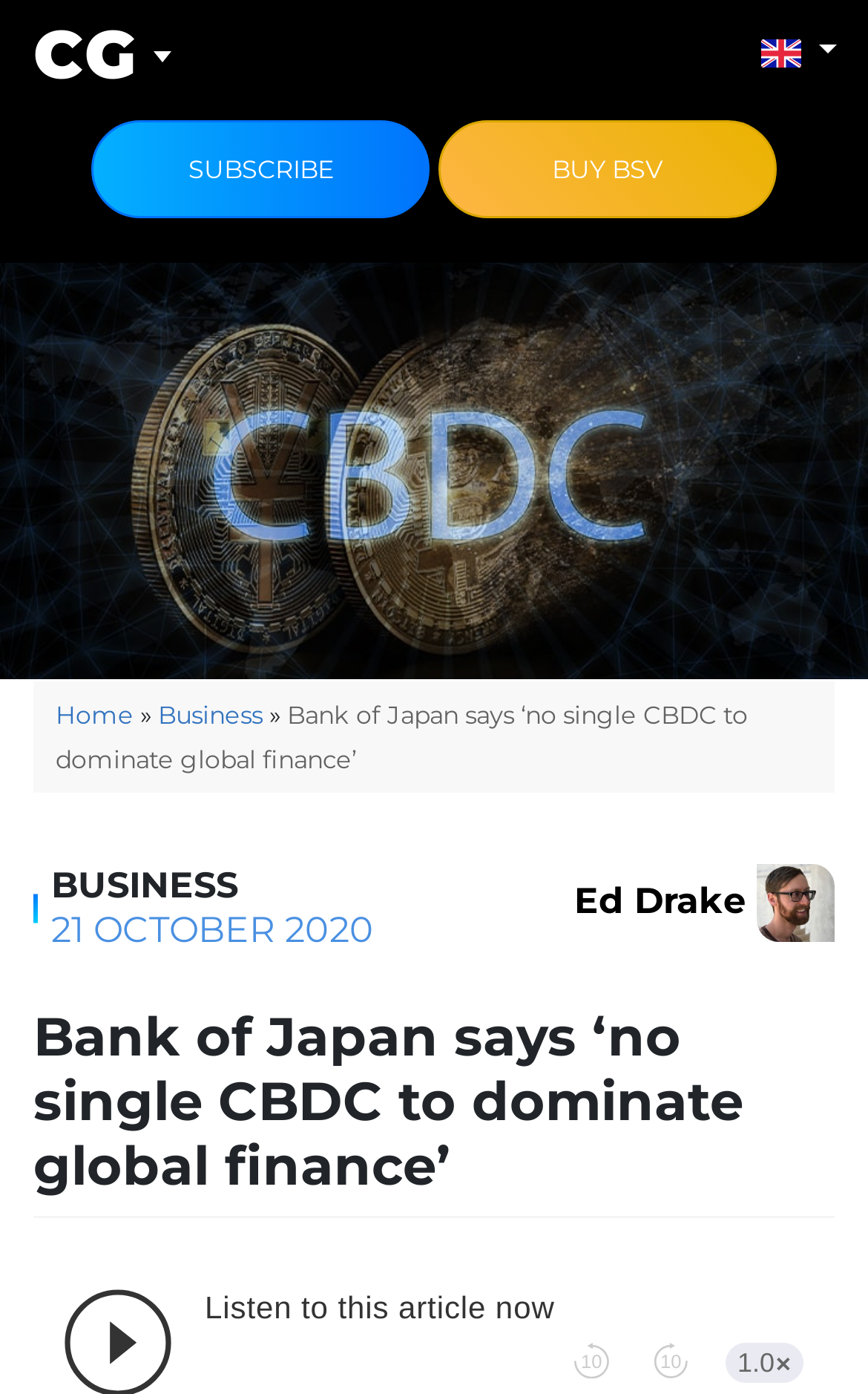Utilize the details in the image to thoroughly answer the following question: What is above the 'Home' link?

By analyzing the bounding box coordinates, I found that the 'CG' StaticText element is above the 'Home' link element, as the y1 and y2 coordinates of 'CG' are smaller than those of 'Home'.